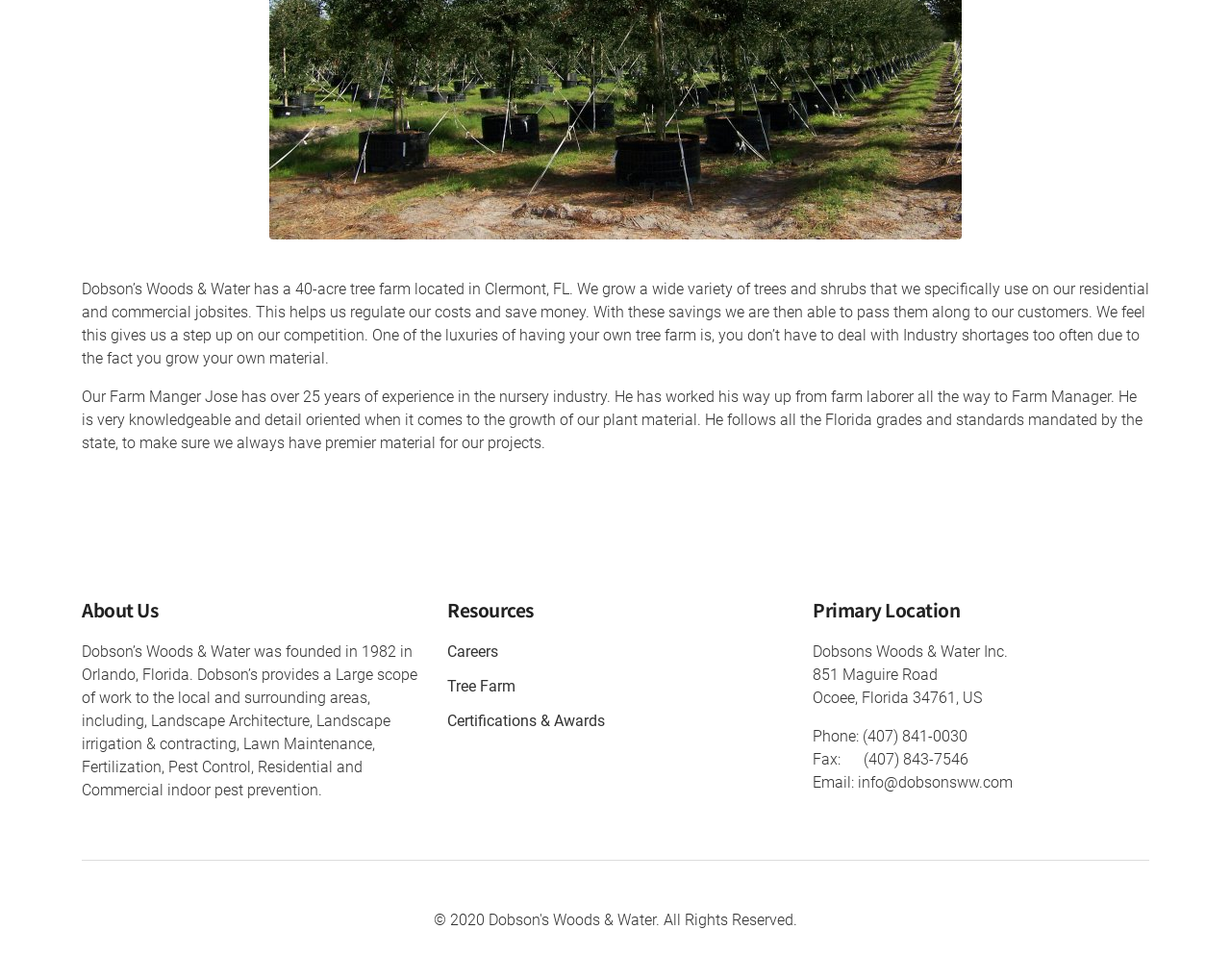Determine the bounding box coordinates for the UI element with the following description: "Tree Farm". The coordinates should be four float numbers between 0 and 1, represented as [left, top, right, bottom].

[0.363, 0.691, 0.419, 0.71]